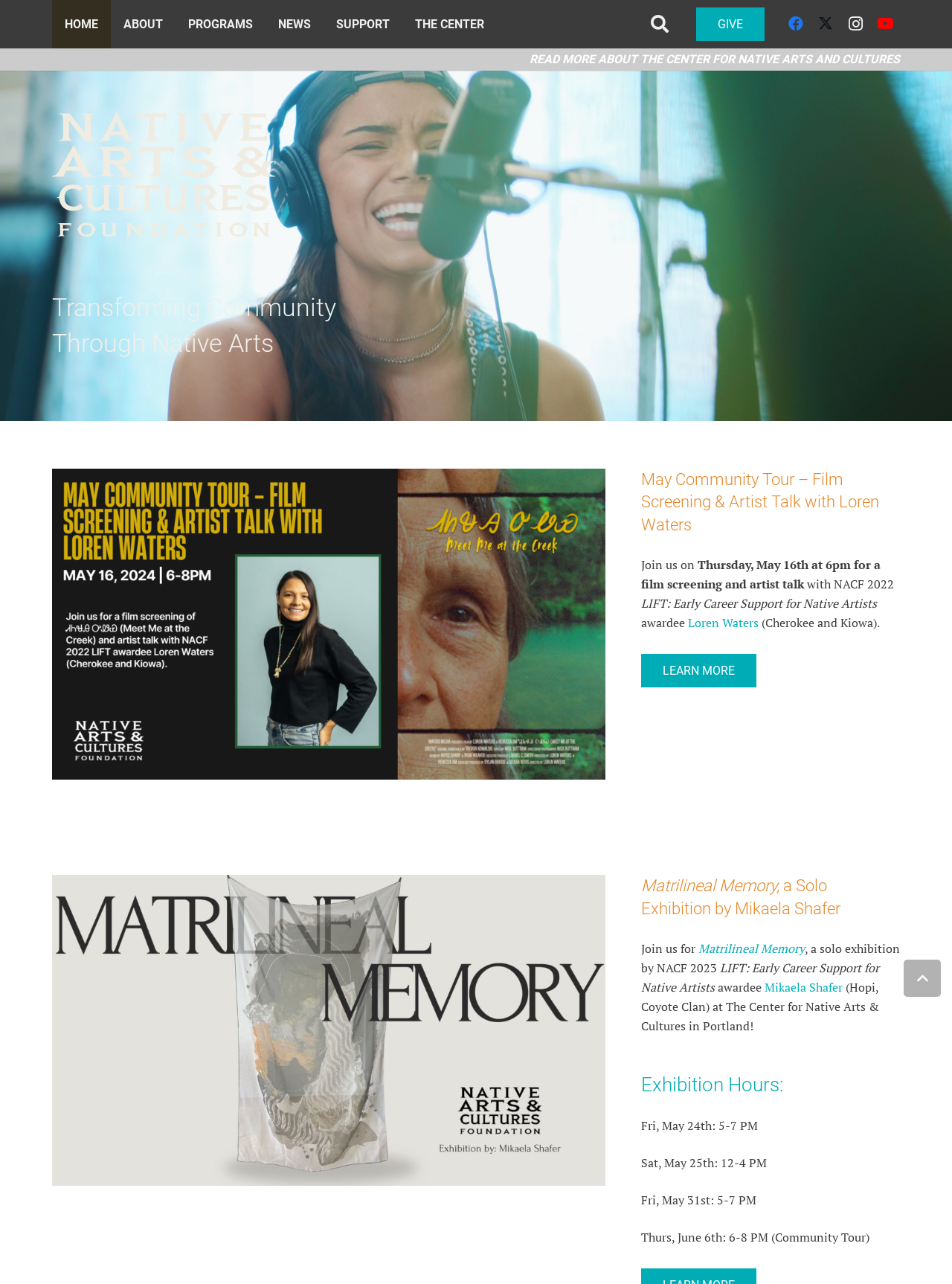Please find the bounding box coordinates for the clickable element needed to perform this instruction: "Go back to top".

[0.949, 0.747, 0.988, 0.776]